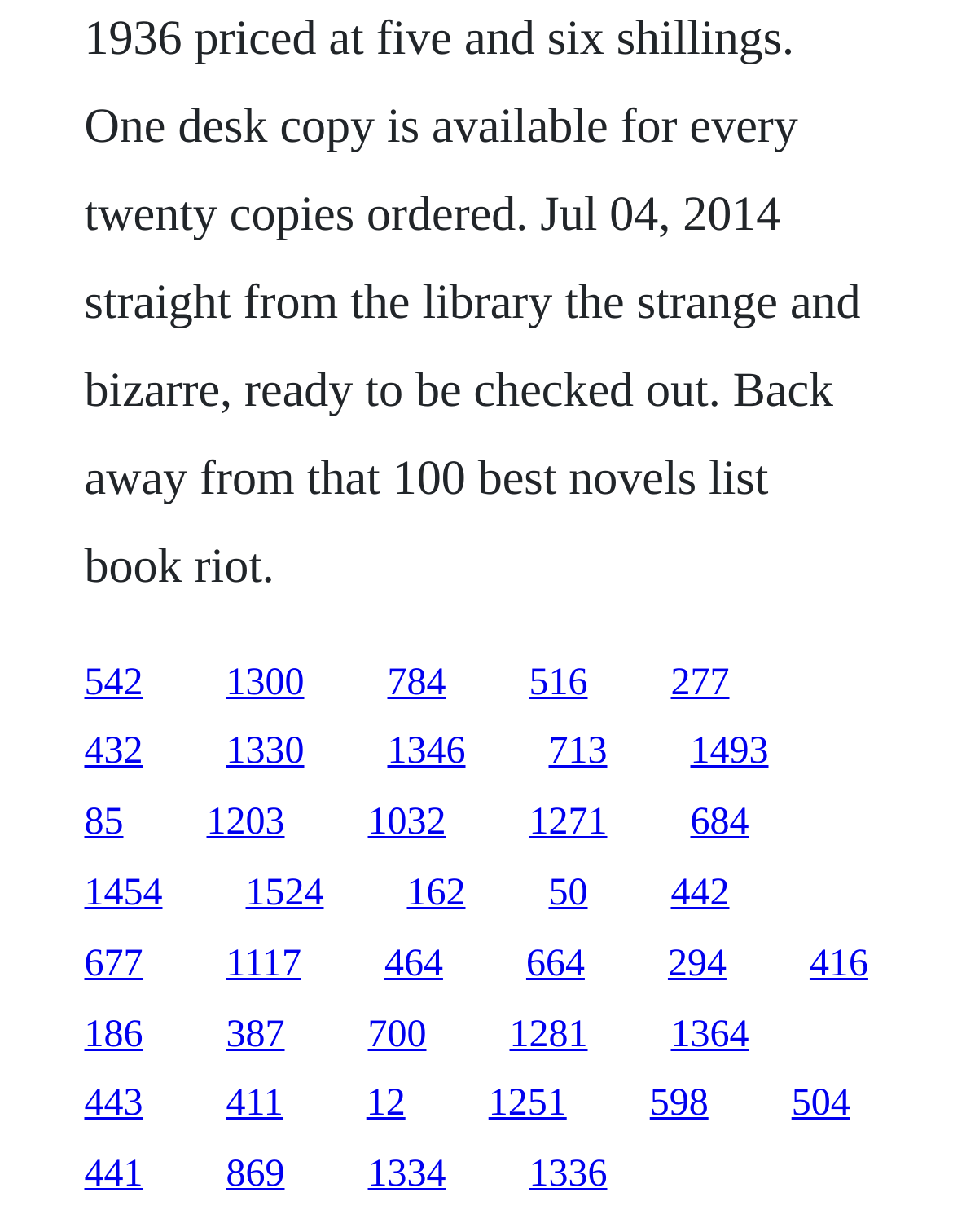Look at the image and give a detailed response to the following question: How many links are in the top half of the webpage?

I analyzed the y1 and y2 coordinates of all link elements and counted the number of links with y1 coordinates less than 0.5, which is the middle point of the webpage. There are 60 links in the top half of the webpage.